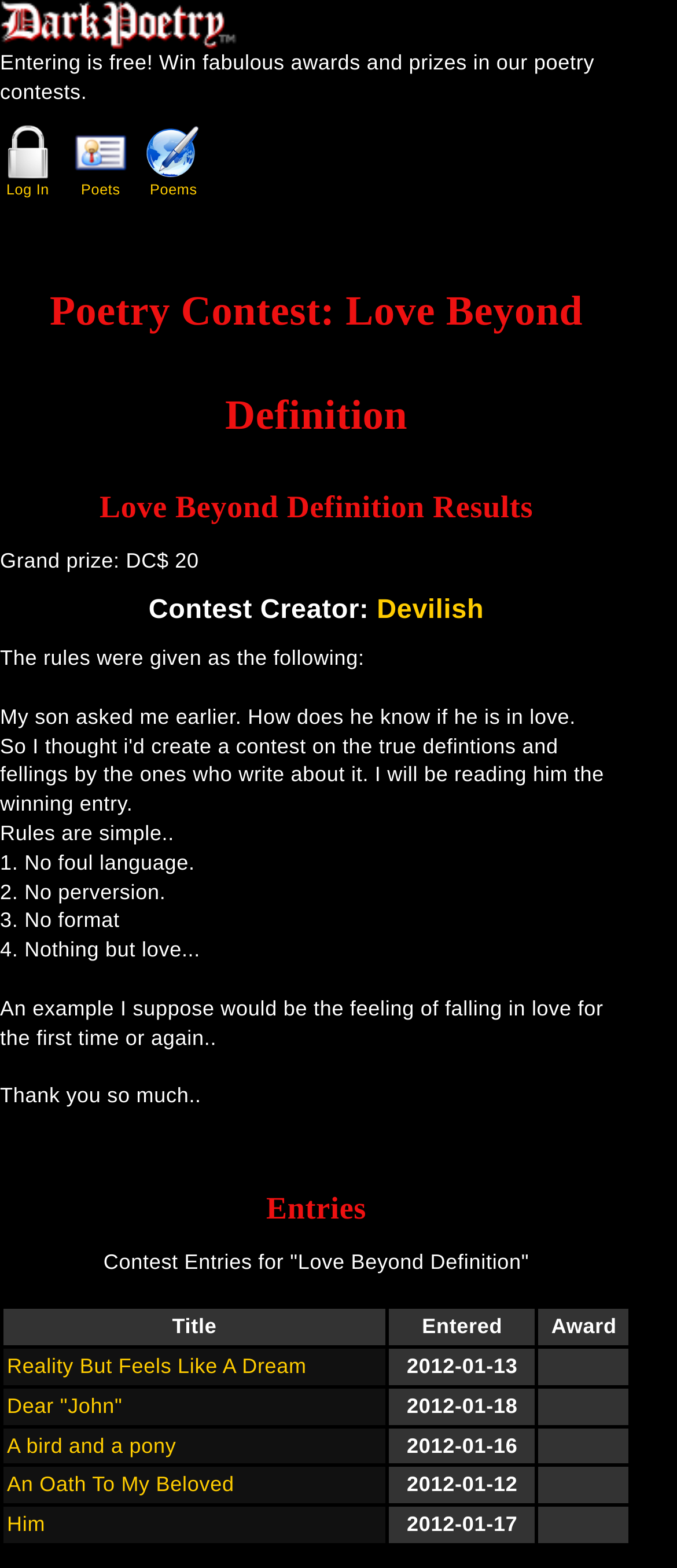Given the element description, predict the bounding box coordinates in the format (top-left x, top-left y, bottom-right x, bottom-right y). Make sure all values are between 0 and 1. Here is the element description: Dear "John"

[0.01, 0.889, 0.181, 0.904]